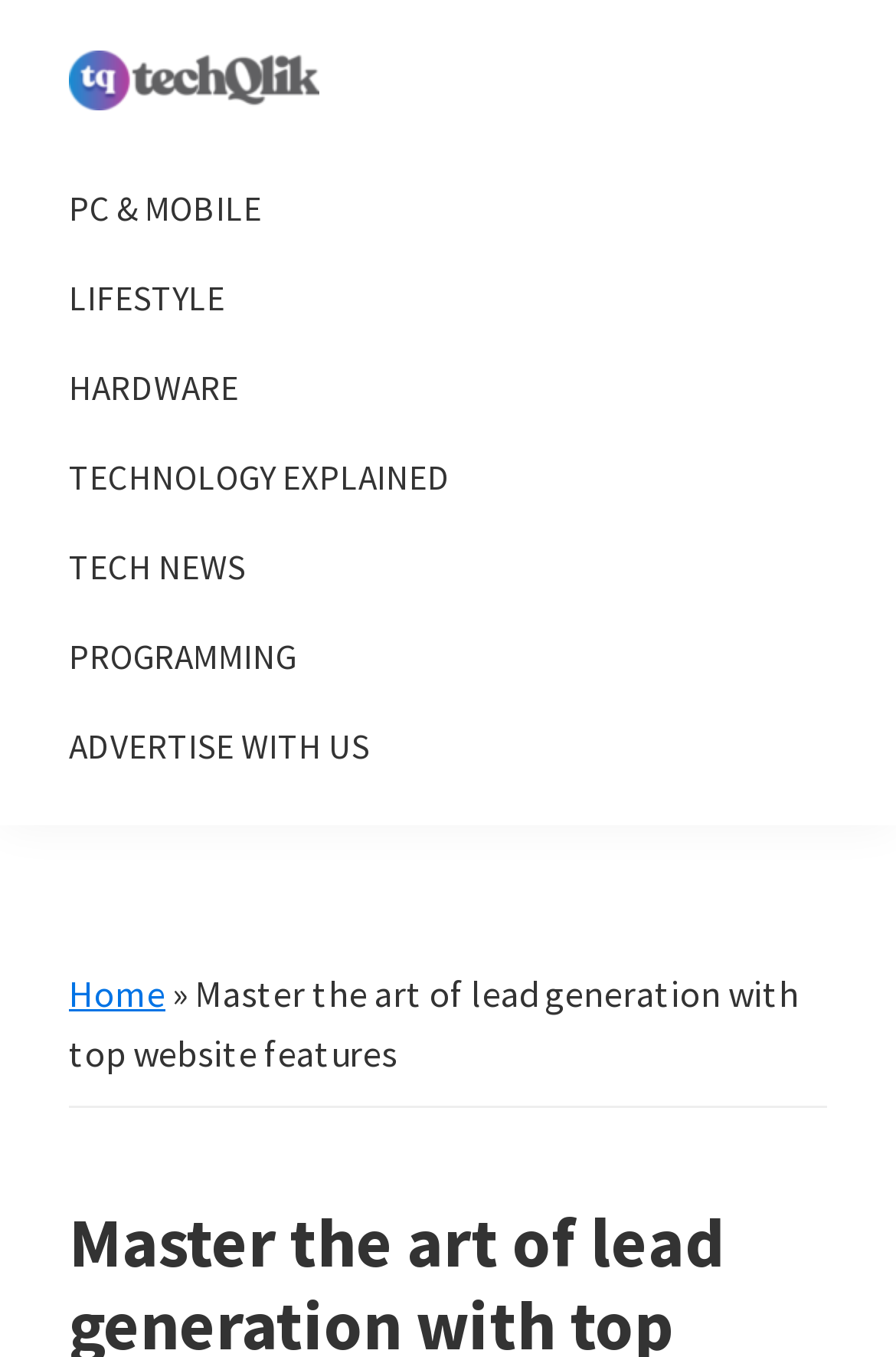What categories are available in the main navigation?
Respond with a short answer, either a single word or a phrase, based on the image.

PC & MOBILE, LIFESTYLE, HARDWARE, TECHNOLOGY EXPLAINED, TECH NEWS, PROGRAMMING, ADVERTISE WITH US